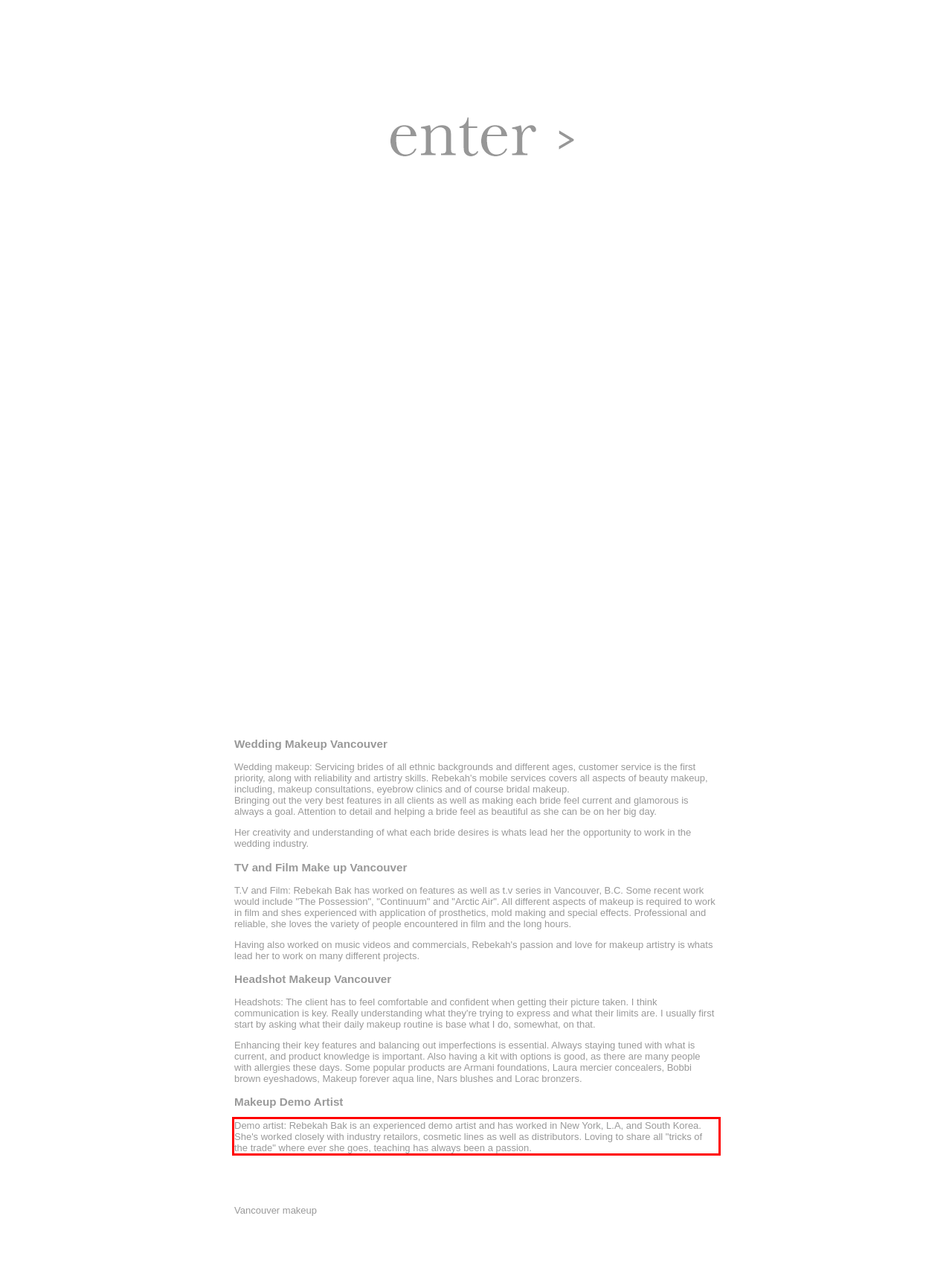There is a screenshot of a webpage with a red bounding box around a UI element. Please use OCR to extract the text within the red bounding box.

Demo artist: Rebekah Bak is an experienced demo artist and has worked in New York, L.A, and South Korea. She's worked closely with industry retailors, cosmetic lines as well as distributors. Loving to share all "tricks of the trade" where ever she goes, teaching has always been a passion.